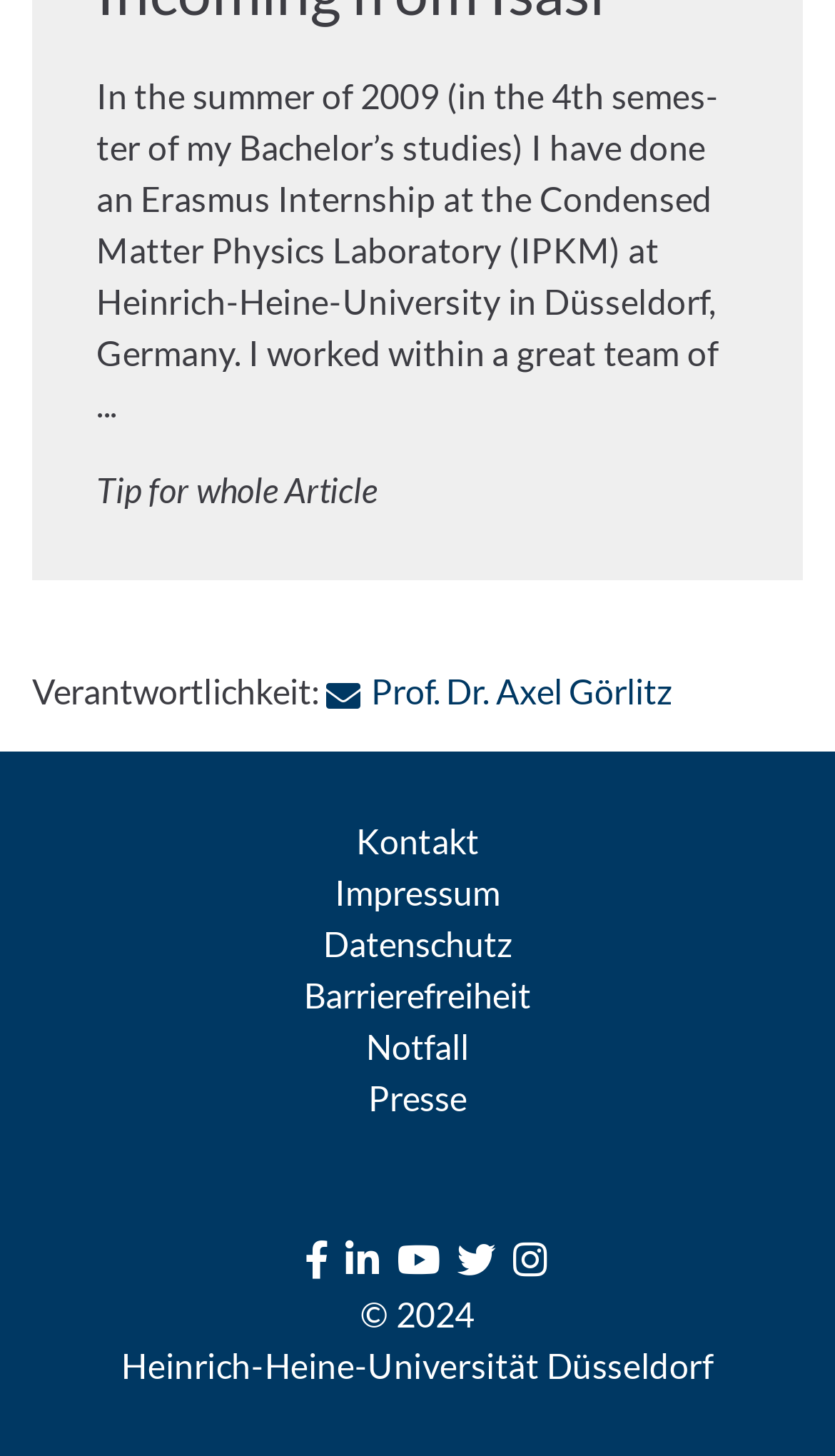Locate the bounding box coordinates of the element you need to click to accomplish the task described by this instruction: "Go to Datenschutz page".

[0.387, 0.634, 0.613, 0.662]